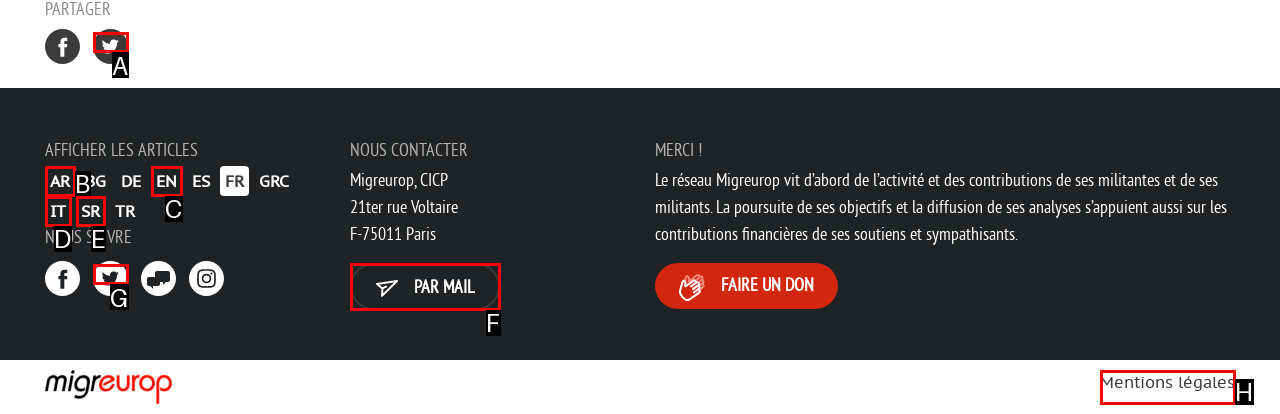Identify which lettered option completes the task: Follow on Twitter. Provide the letter of the correct choice.

G